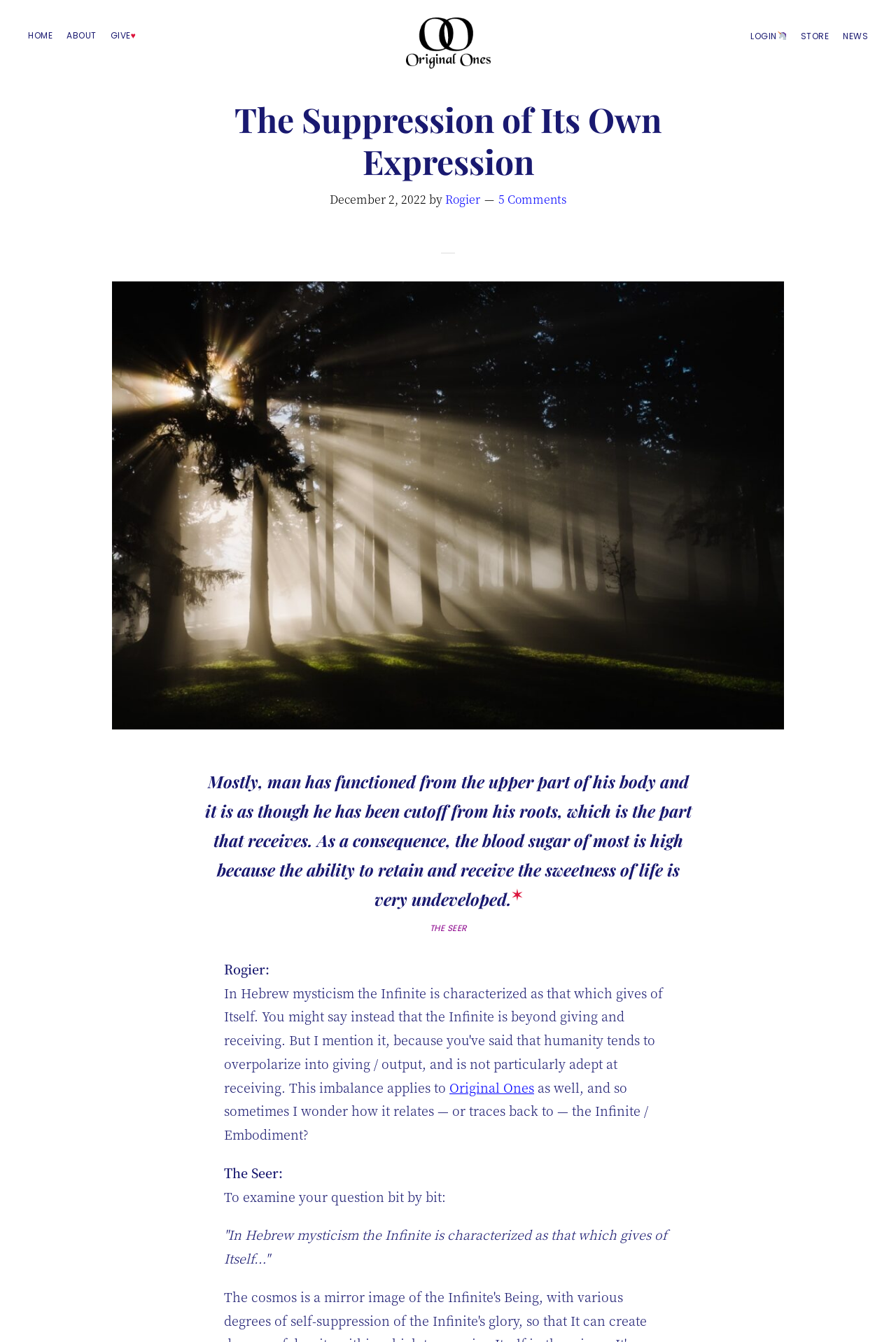What is the title of the main navigation?
Your answer should be a single word or phrase derived from the screenshot.

Main